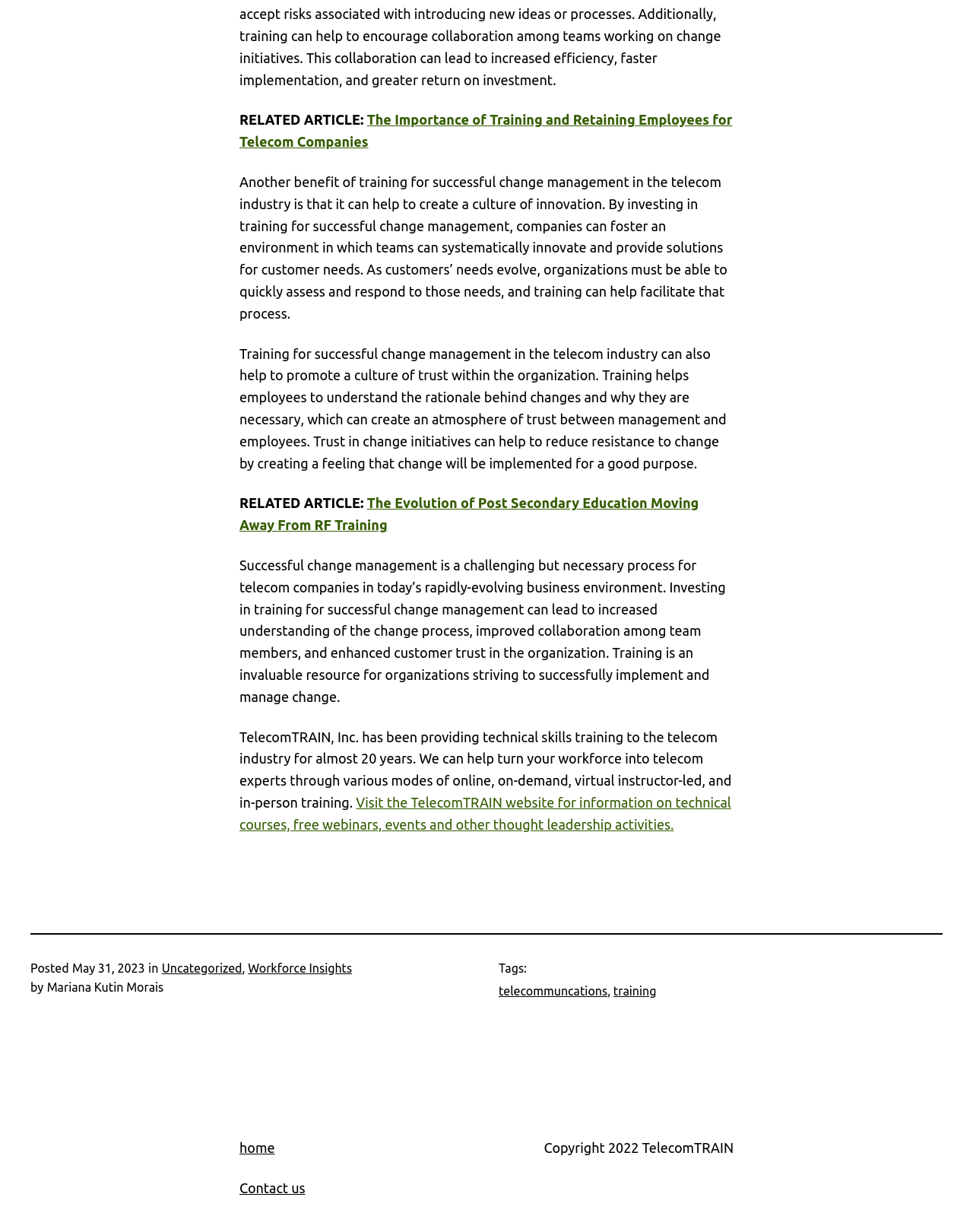Return the bounding box coordinates of the UI element that corresponds to this description: "Contact us". The coordinates must be given as four float numbers in the range of 0 and 1, [left, top, right, bottom].

[0.246, 0.958, 0.314, 0.97]